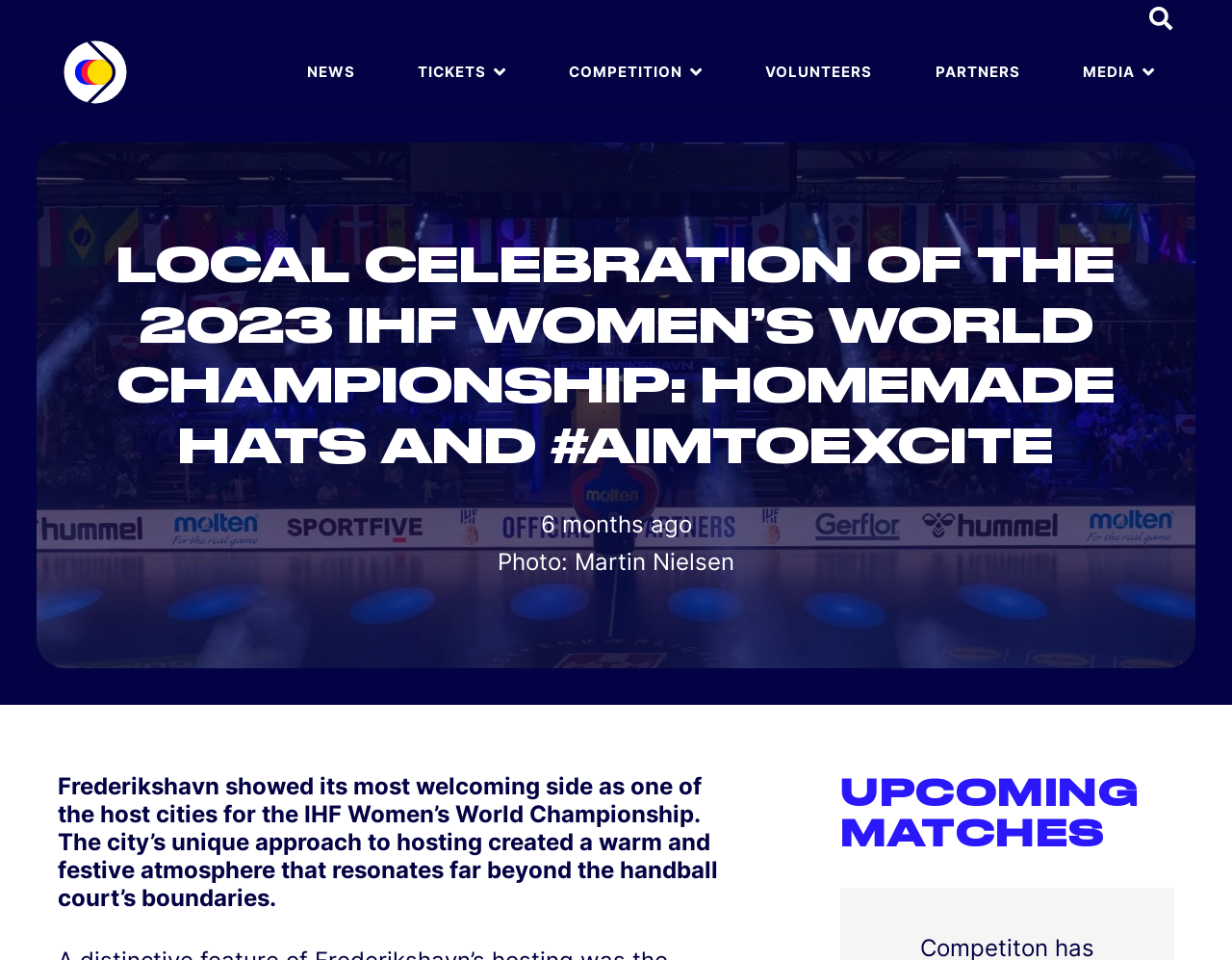Who took the photo?
Kindly give a detailed and elaborate answer to the question.

I found the answer by looking at the text below the image, which says 'Photo: Martin Nielsen'.